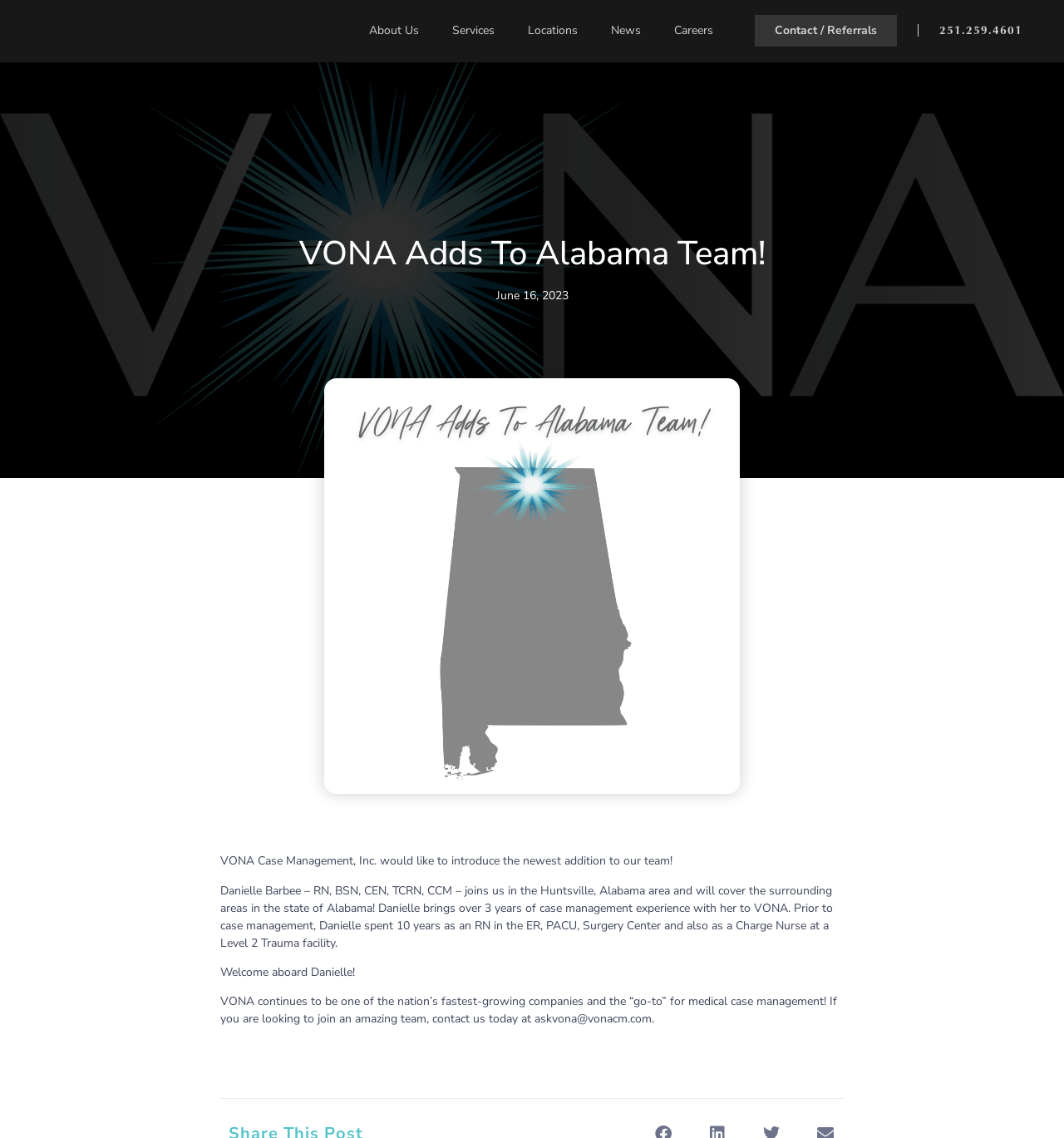Examine the screenshot and answer the question in as much detail as possible: Where is Danielle Barbee located?

According to the webpage, Danielle Barbee joins the team in the Huntsville, Alabama area and will cover the surrounding areas in the state of Alabama.